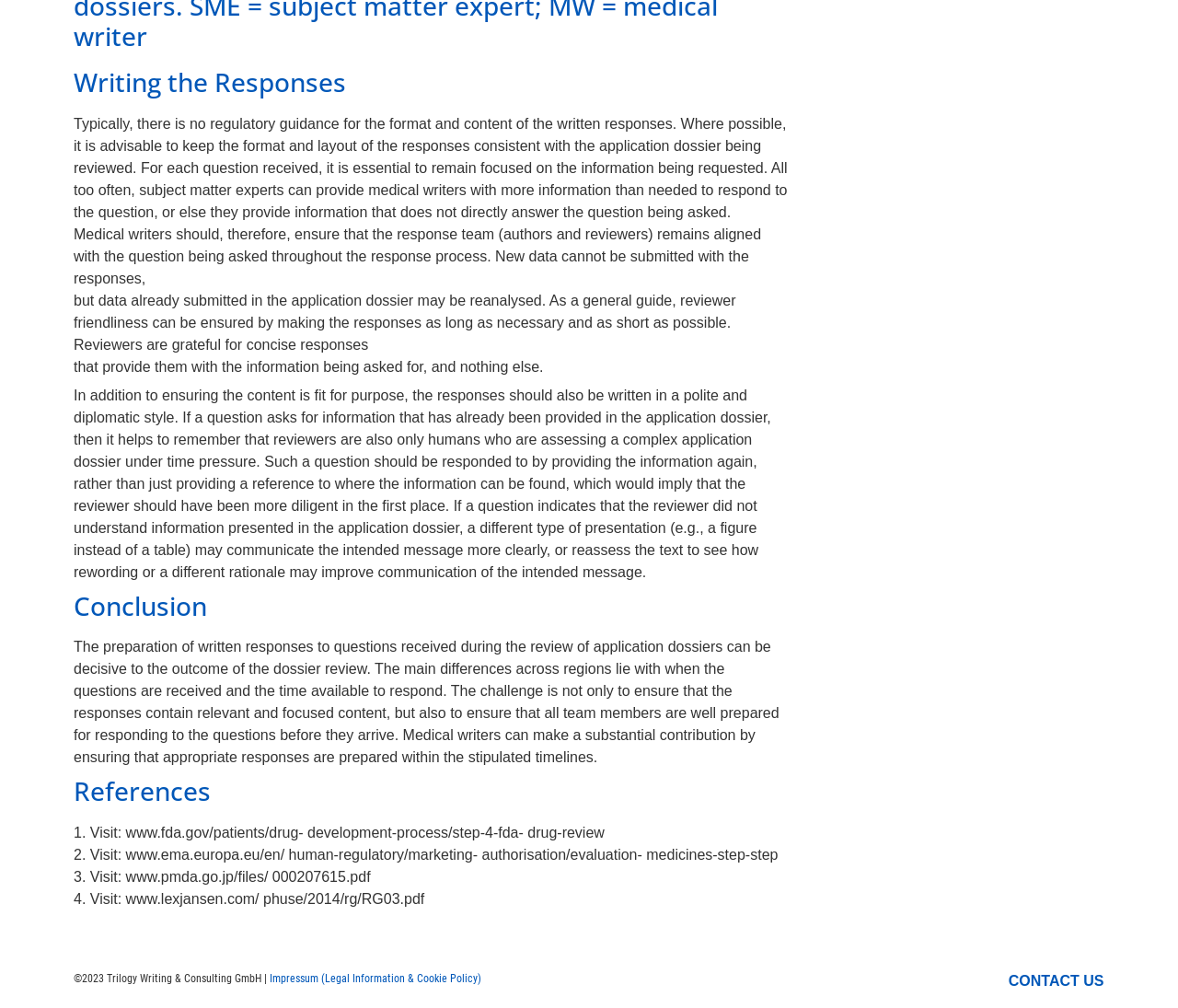What is the tone of the webpage?
Provide an in-depth answer to the question, covering all aspects.

The webpage advises medical writers to ensure that their responses are written in a polite and diplomatic style, suggesting that the tone of the webpage is also professional and courteous. The language used is formal and objective, indicating a respectful tone.